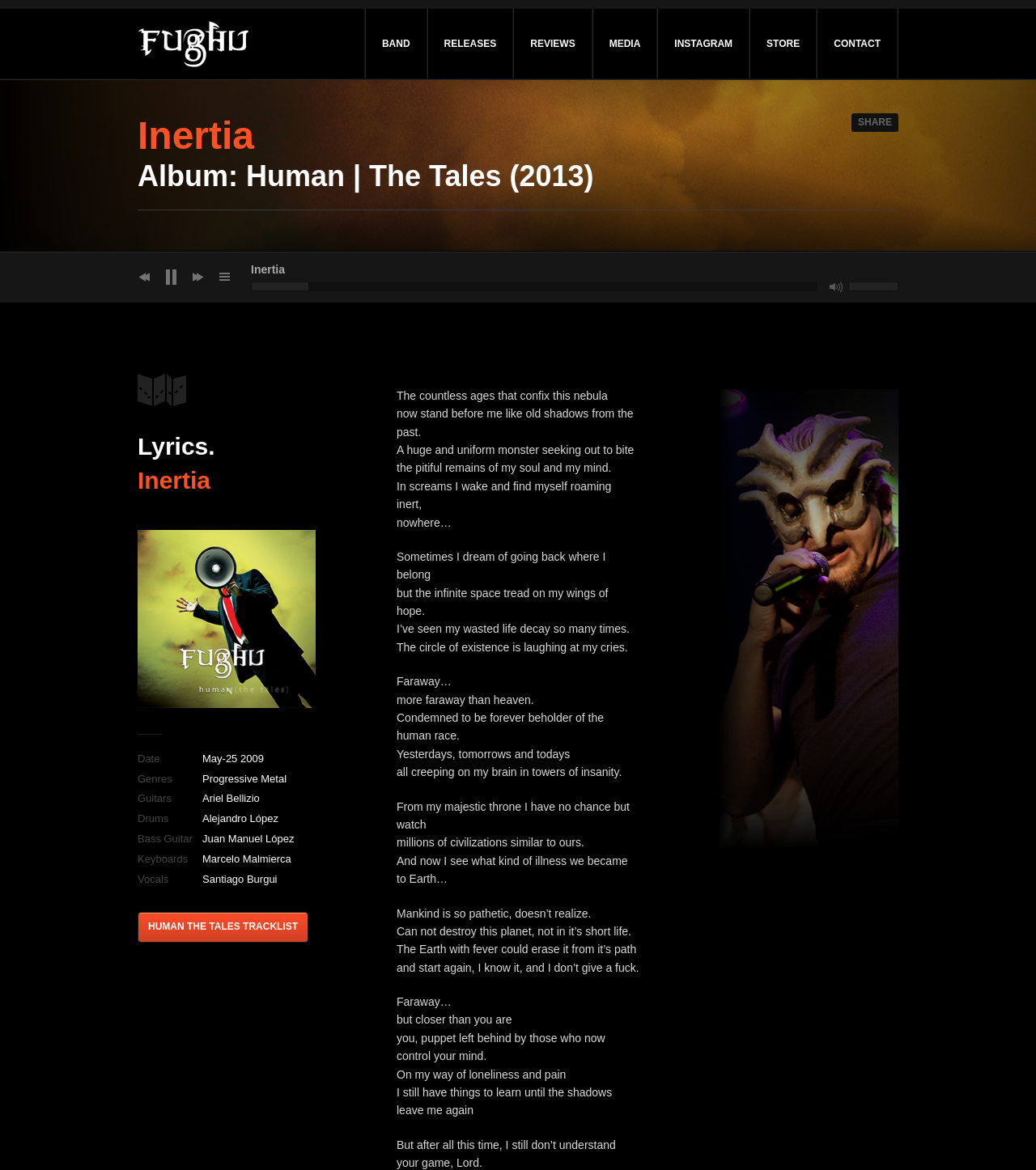Provide a brief response to the question using a single word or phrase: 
What is the genre of the music?

Progressive Metal